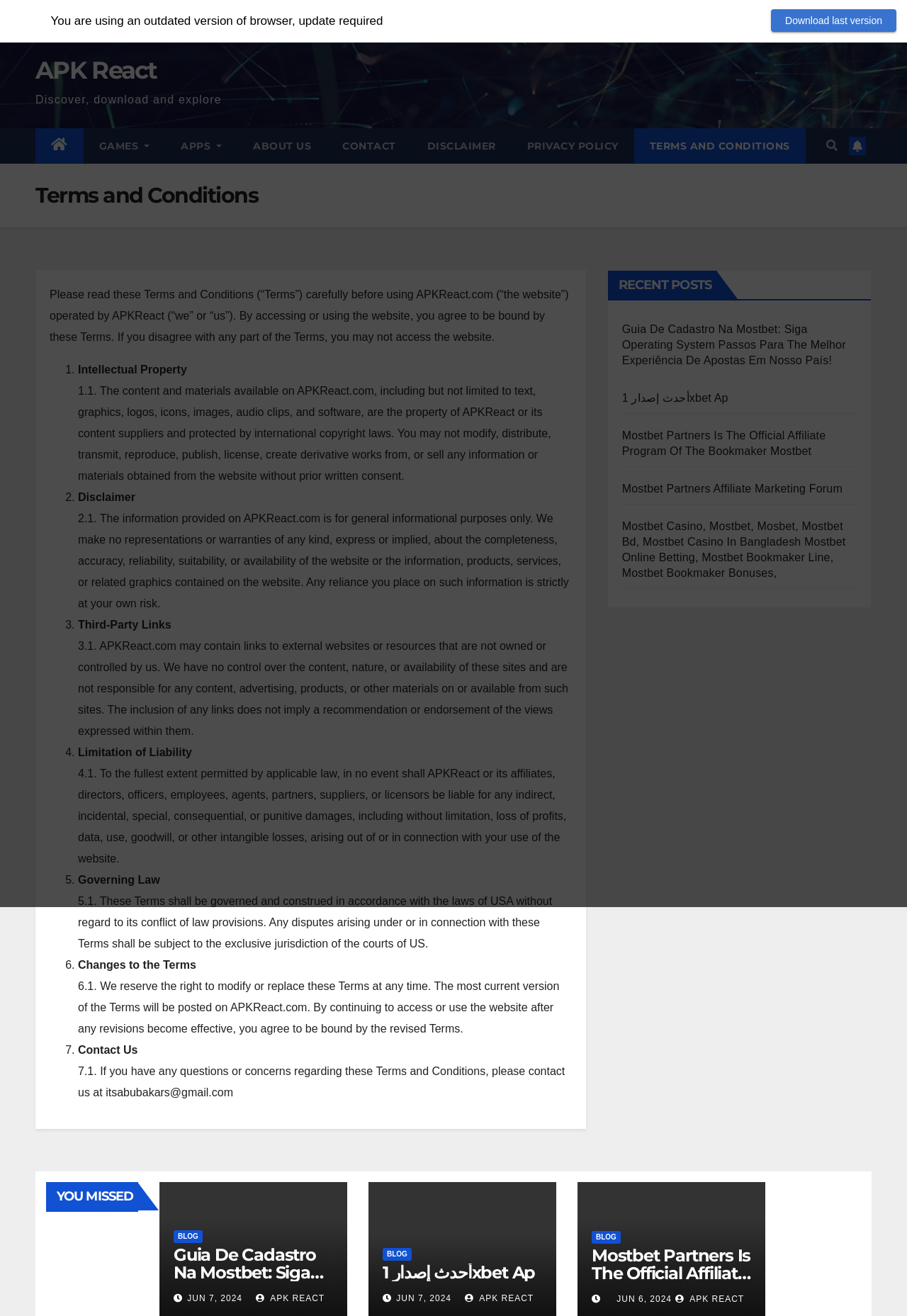Please locate the clickable area by providing the bounding box coordinates to follow this instruction: "Learn about eligibility criteria".

None